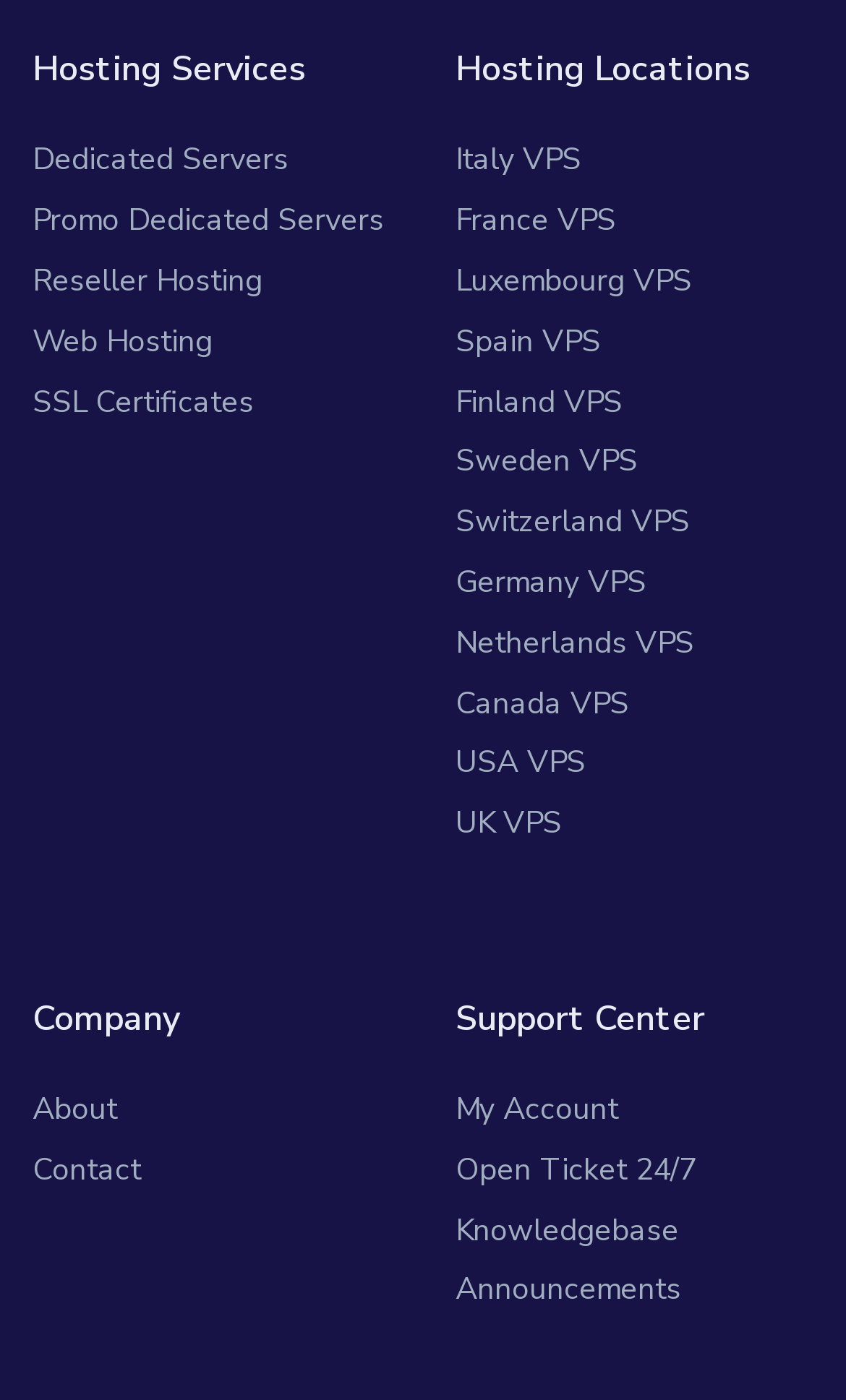Locate the UI element described by Promo Dedicated Servers in the provided webpage screenshot. Return the bounding box coordinates in the format (top-left x, top-left y, bottom-right x, bottom-right y), ensuring all values are between 0 and 1.

[0.038, 0.137, 0.454, 0.18]